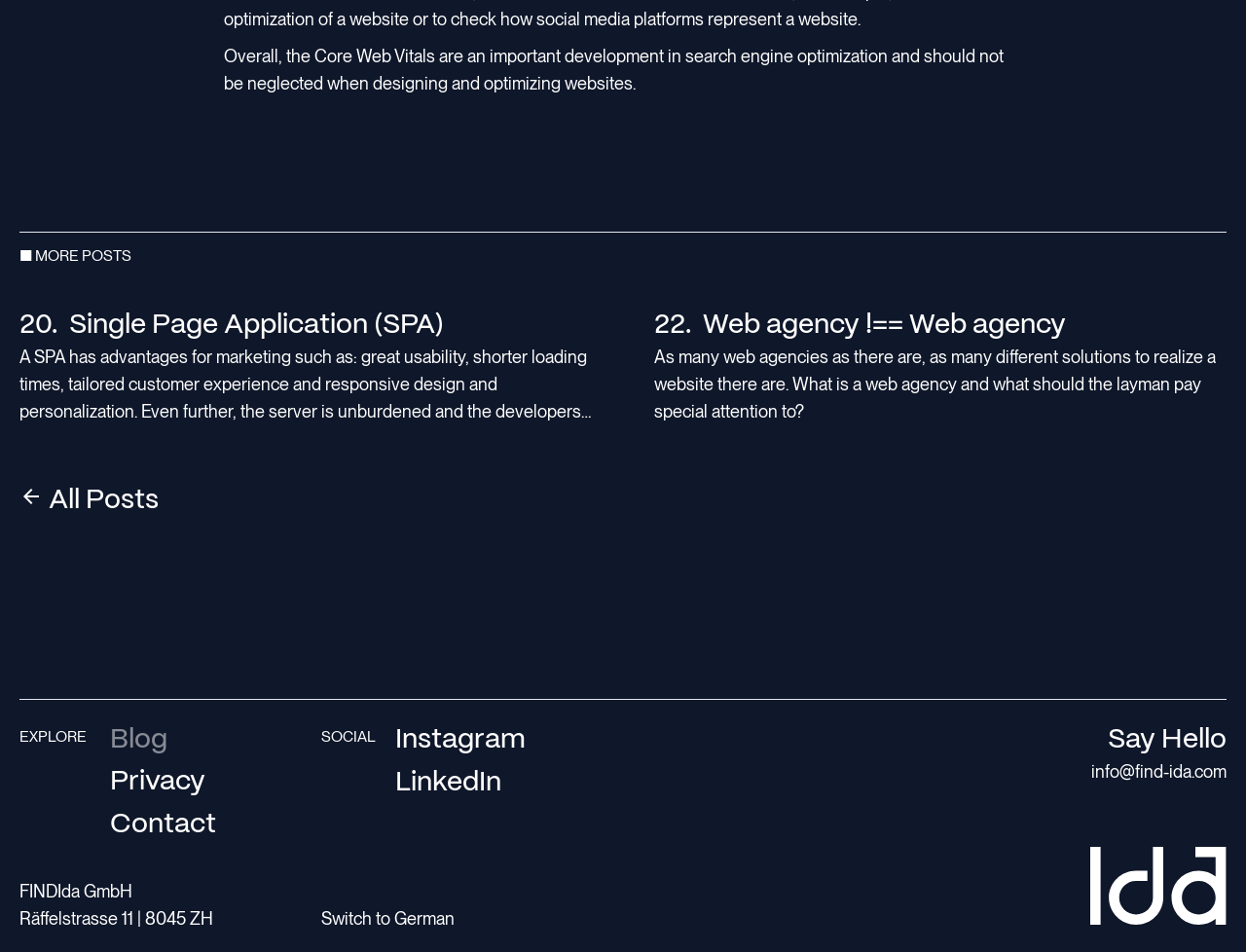What is the topic of the first article?
Please respond to the question with a detailed and well-explained answer.

The first article on the webpage is about Core Web Vitals, which is an important development in search engine optimization and should not be neglected when designing and optimizing websites.